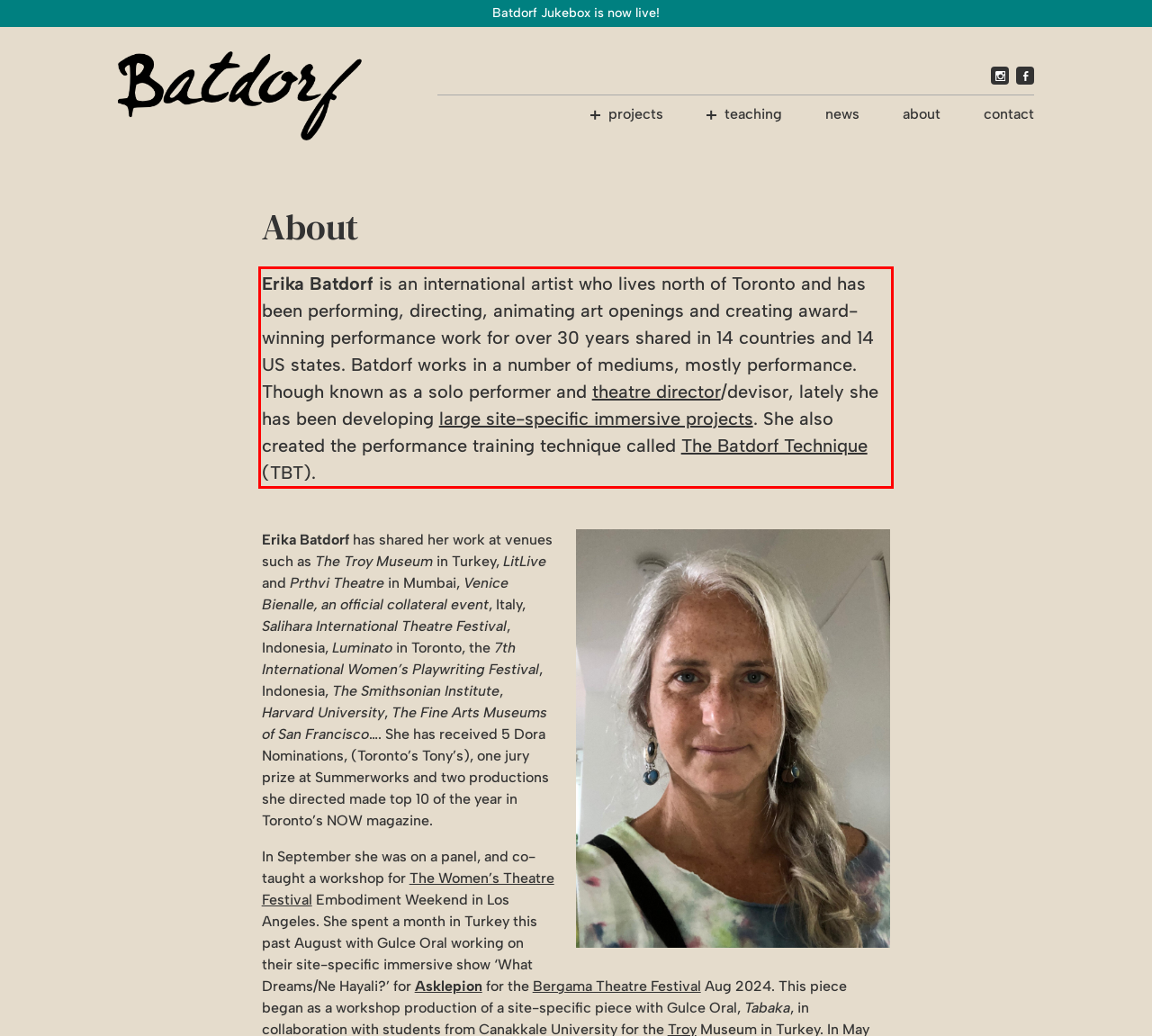Please extract the text content from the UI element enclosed by the red rectangle in the screenshot.

Erika Batdorf is an international artist who lives north of Toronto and has been performing, directing, animating art openings and creating award-winning performance work for over 30 years shared in 14 countries and 14 US states. Batdorf works in a number of mediums, mostly performance. Though known as a solo performer and theatre director/devisor, lately she has been developing large site-specific immersive projects. She also created the performance training technique called The Batdorf Technique (TBT).